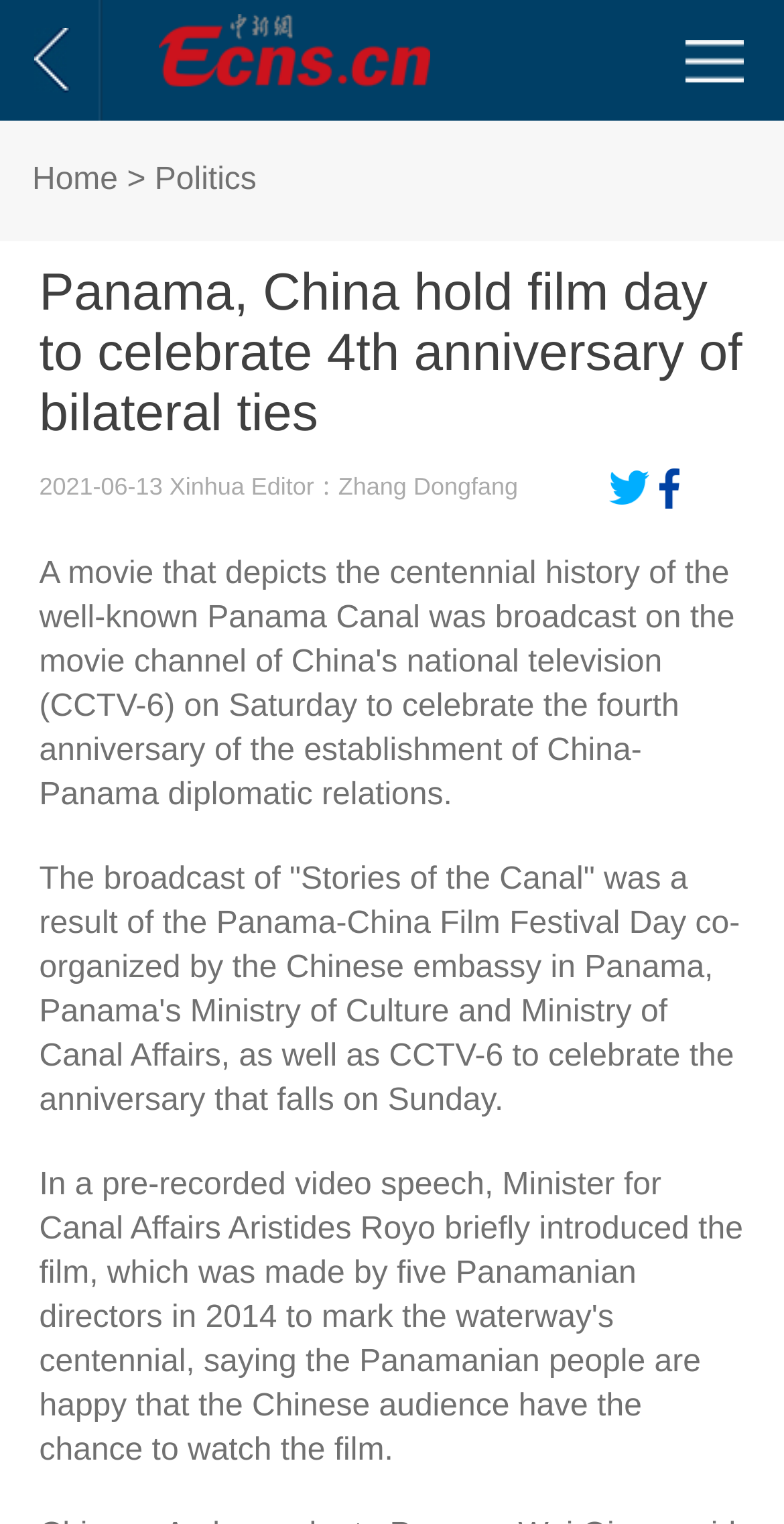How many social media platforms are mentioned for sharing?
Please provide an in-depth and detailed response to the question.

I found the social media platforms by looking at the links at the bottom of the article, specifically the links '分享到Twitter' and '分享到Facebook', which indicate that the article can be shared on two social media platforms.